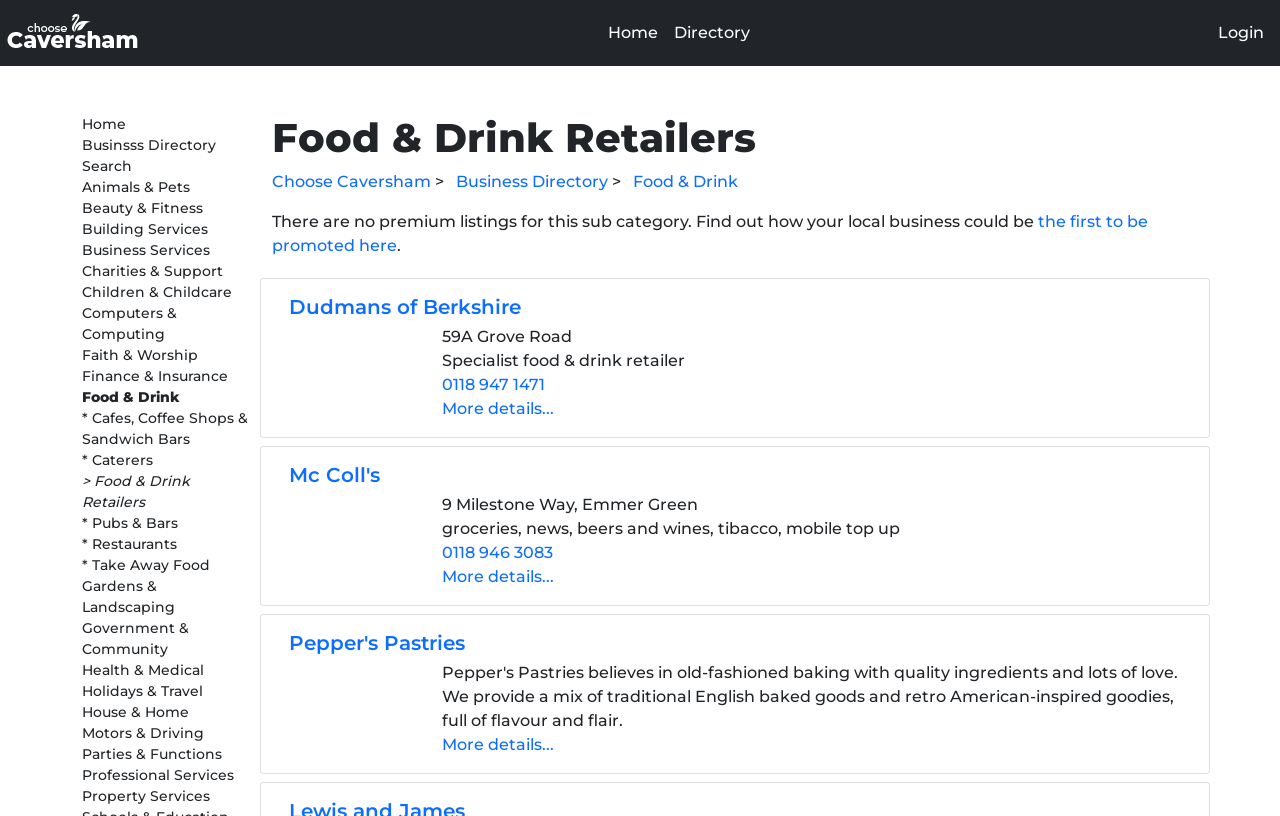What is the category of the directory? Observe the screenshot and provide a one-word or short phrase answer.

Food & Drink Retailers